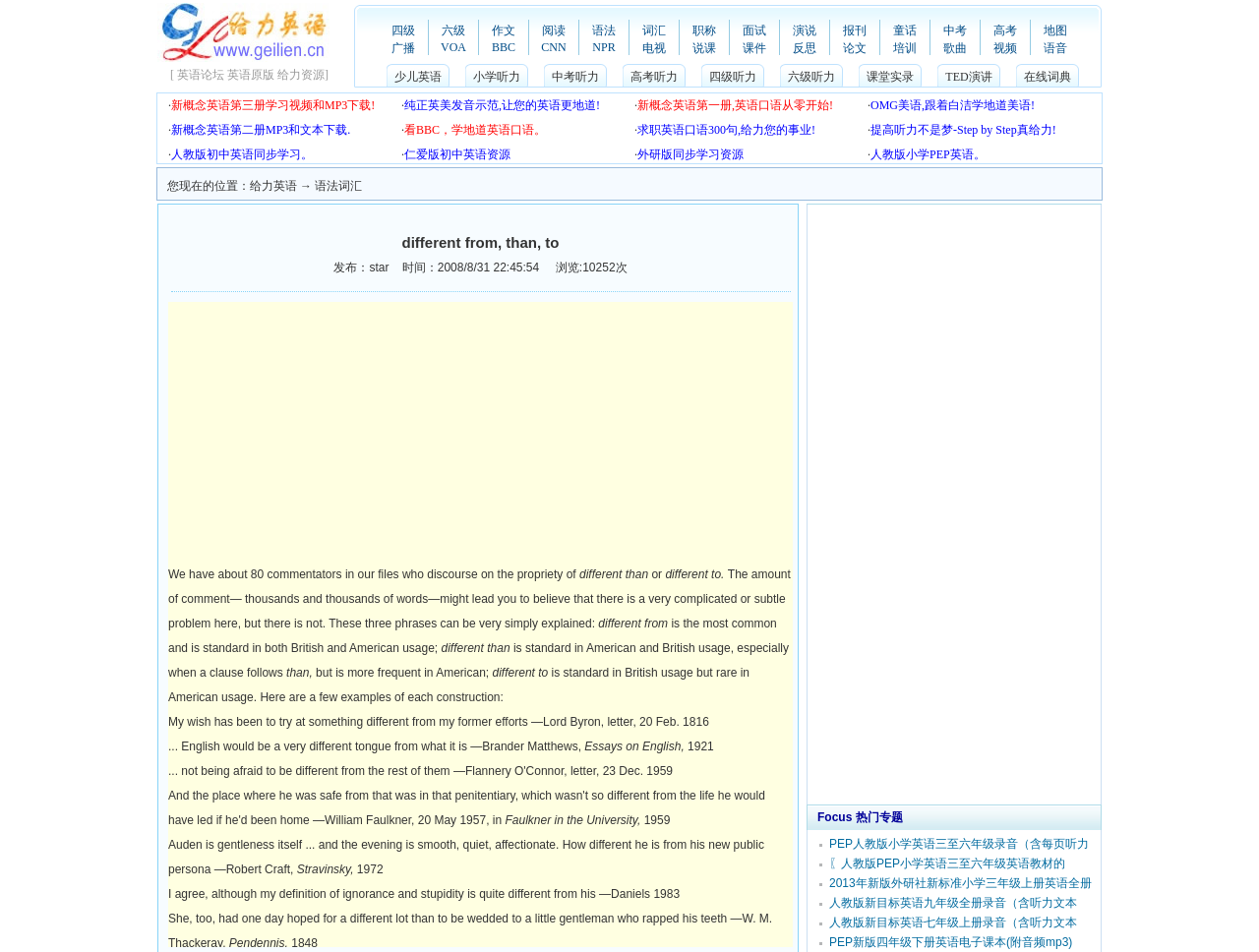What is the website about?
Use the information from the image to give a detailed answer to the question.

Based on the webpage content, it appears to be a website focused on English learning, with various resources and materials available for users to improve their English skills.